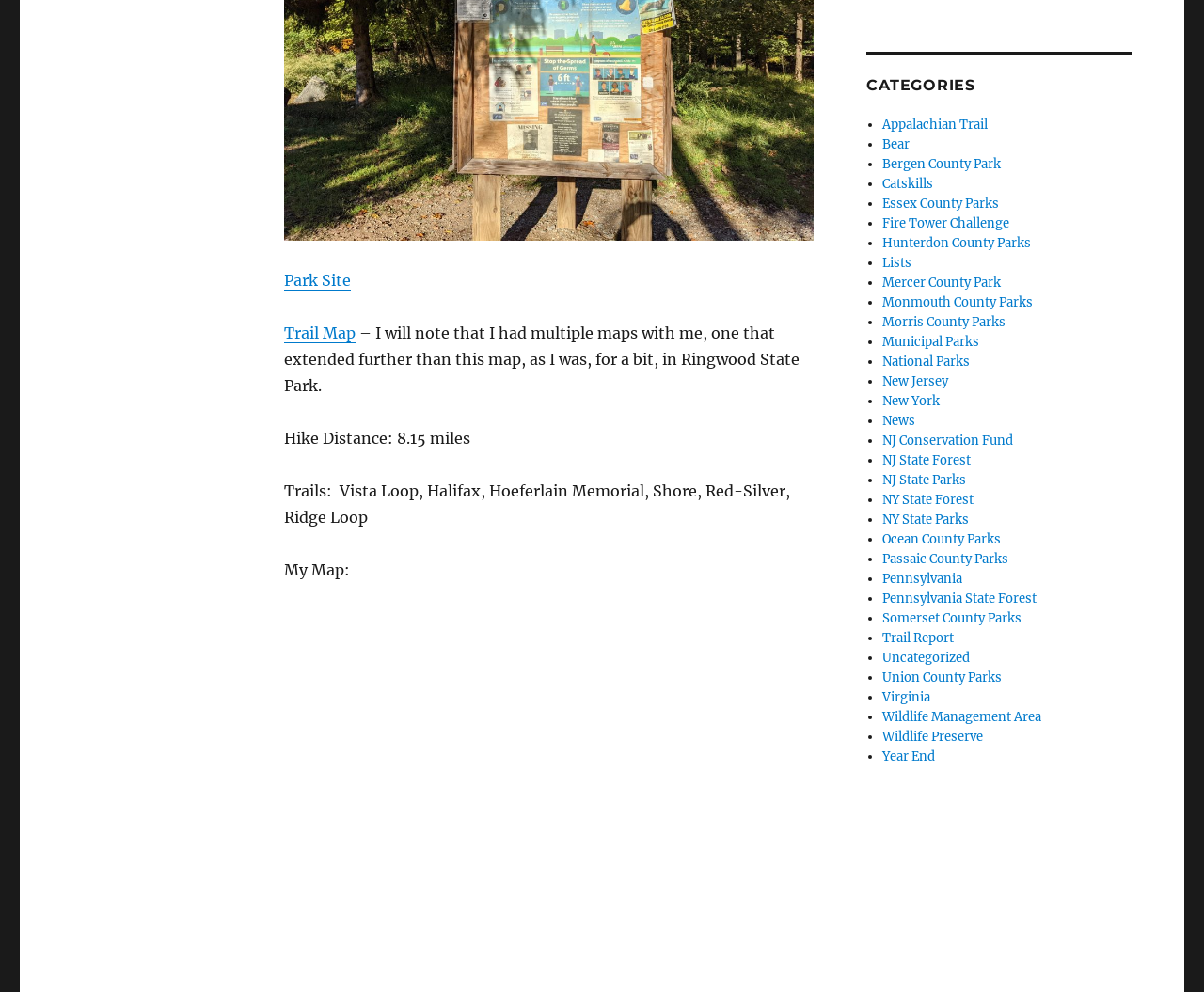Please identify the bounding box coordinates of the element I should click to complete this instruction: 'Contact us via email'. The coordinates should be given as four float numbers between 0 and 1, like this: [left, top, right, bottom].

None